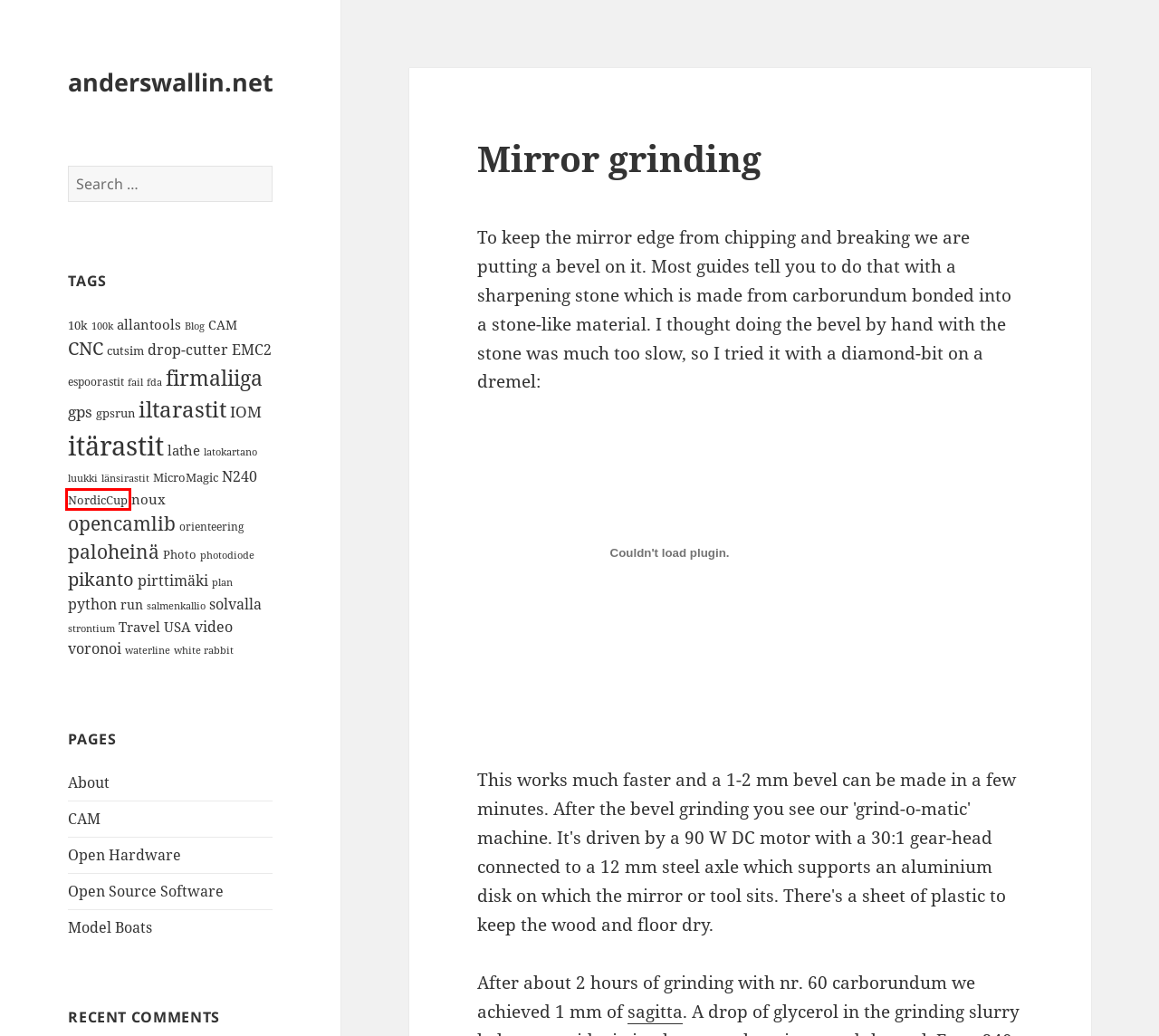Observe the provided screenshot of a webpage with a red bounding box around a specific UI element. Choose the webpage description that best fits the new webpage after you click on the highlighted element. These are your options:
A. noux – anderswallin.net
B. orienteering – anderswallin.net
C. solvalla – anderswallin.net
D. salmenkallio – anderswallin.net
E. photodiode – anderswallin.net
F. NordicCup – anderswallin.net
G. luukki – anderswallin.net
H. länsirastit – anderswallin.net

F